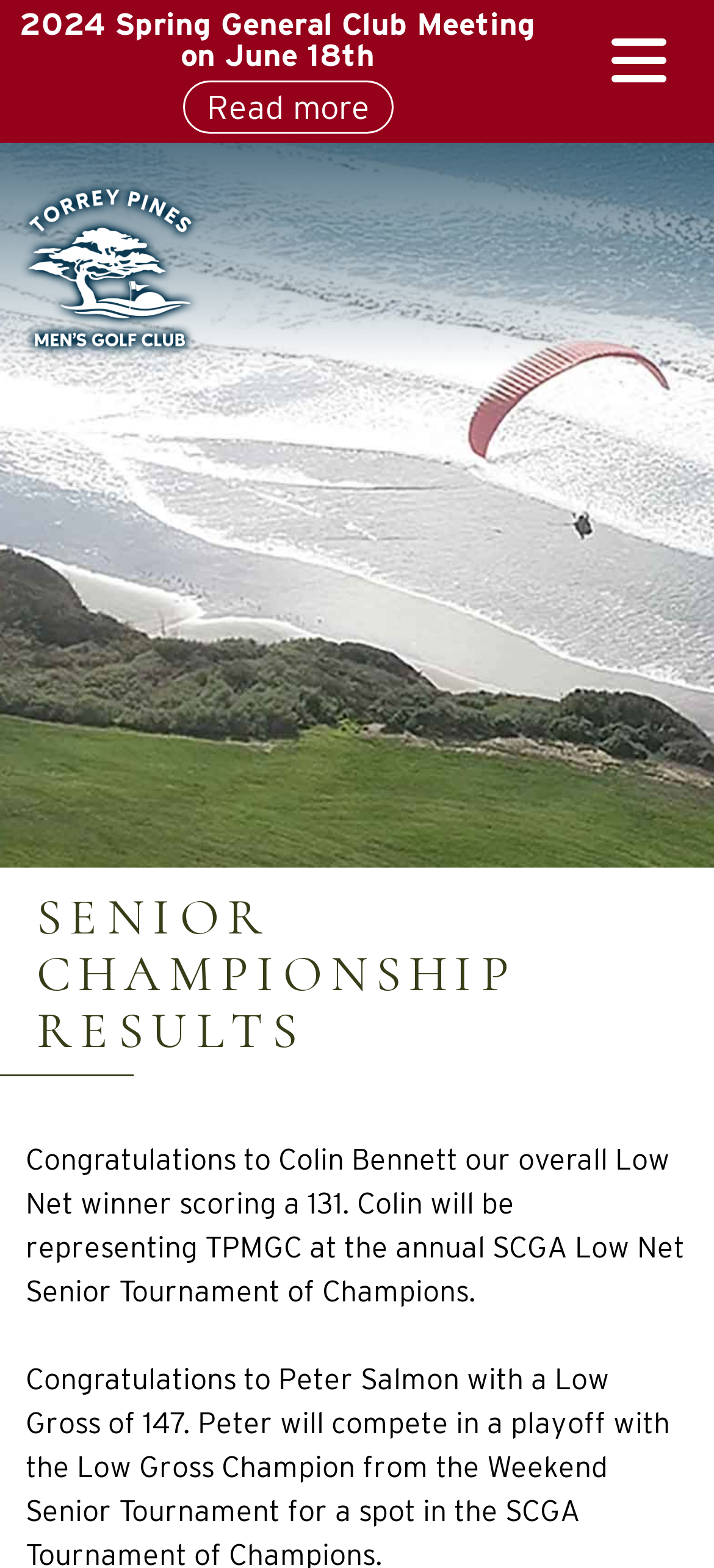Please determine the bounding box coordinates for the UI element described here. Use the format (top-left x, top-left y, bottom-right x, bottom-right y) with values bounded between 0 and 1: Read more

[0.256, 0.051, 0.551, 0.085]